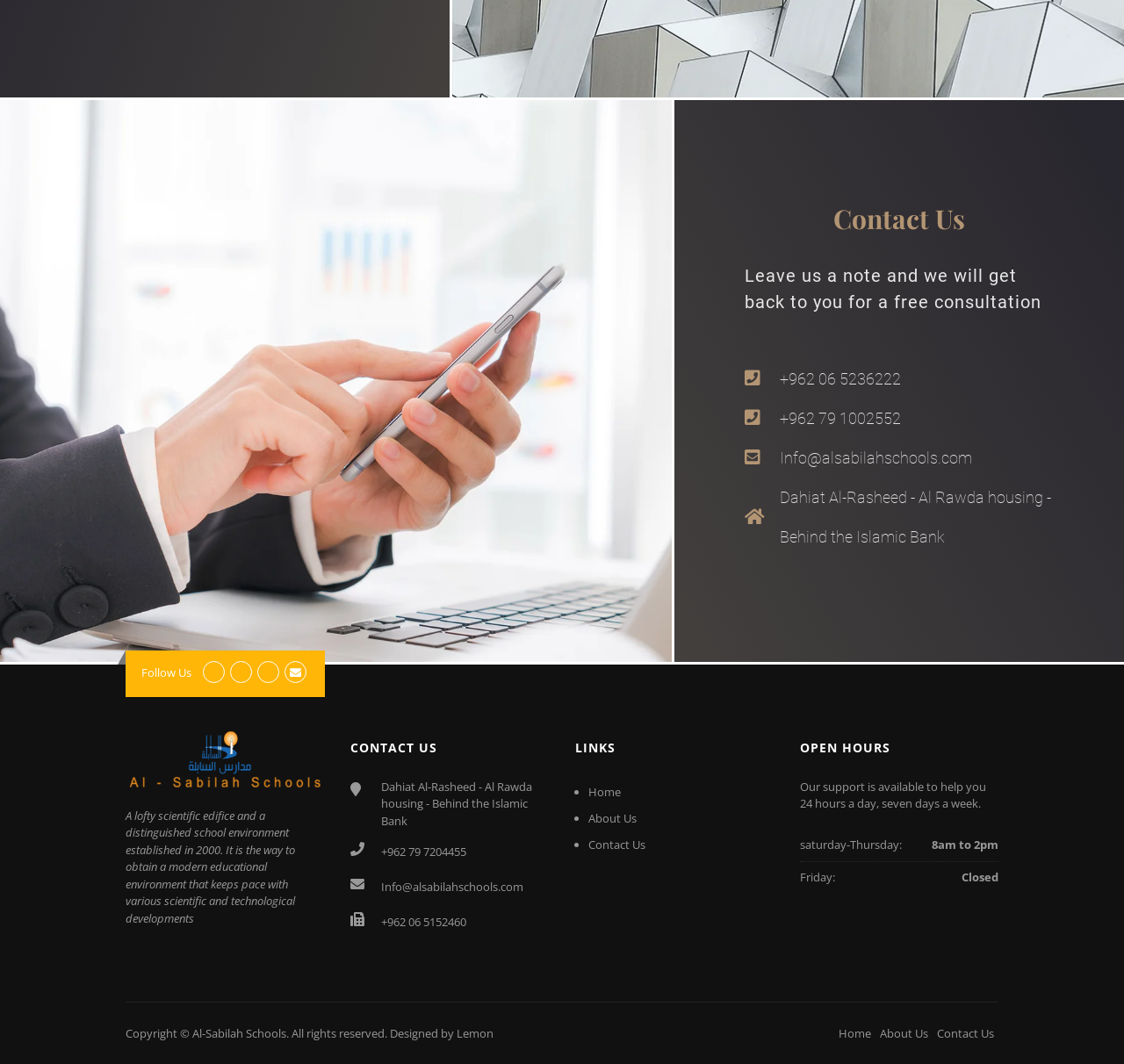Extract the bounding box coordinates for the HTML element that matches this description: "parent_node: Follow Us". The coordinates should be four float numbers between 0 and 1, i.e., [left, top, right, bottom].

[0.253, 0.624, 0.273, 0.639]